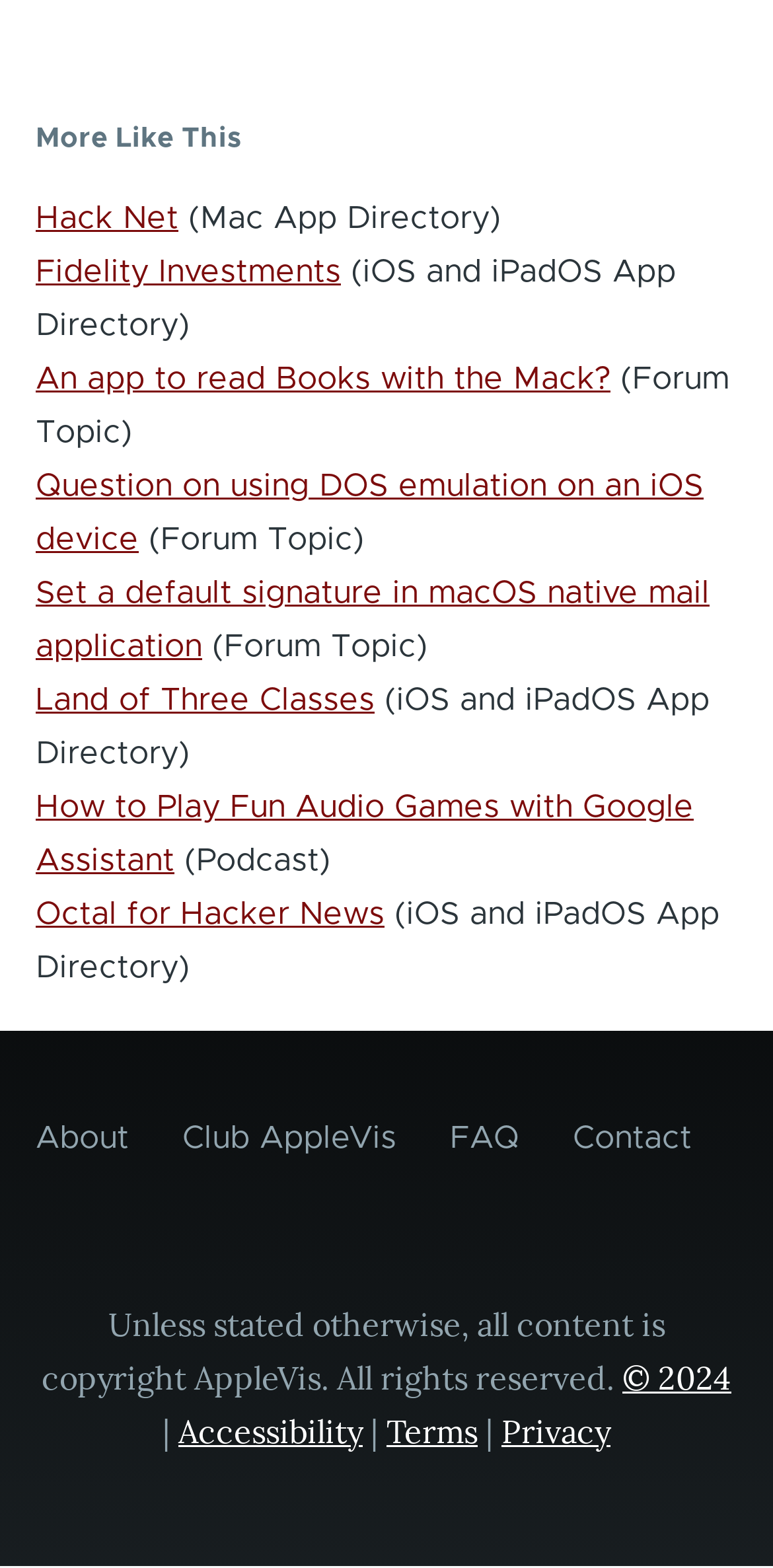What type of directory is 'Fidelity Investments' listed in?
Respond to the question with a well-detailed and thorough answer.

The link 'Fidelity Investments' is listed below the text '(Mac App Directory)', which suggests that it is a Mac App Directory.